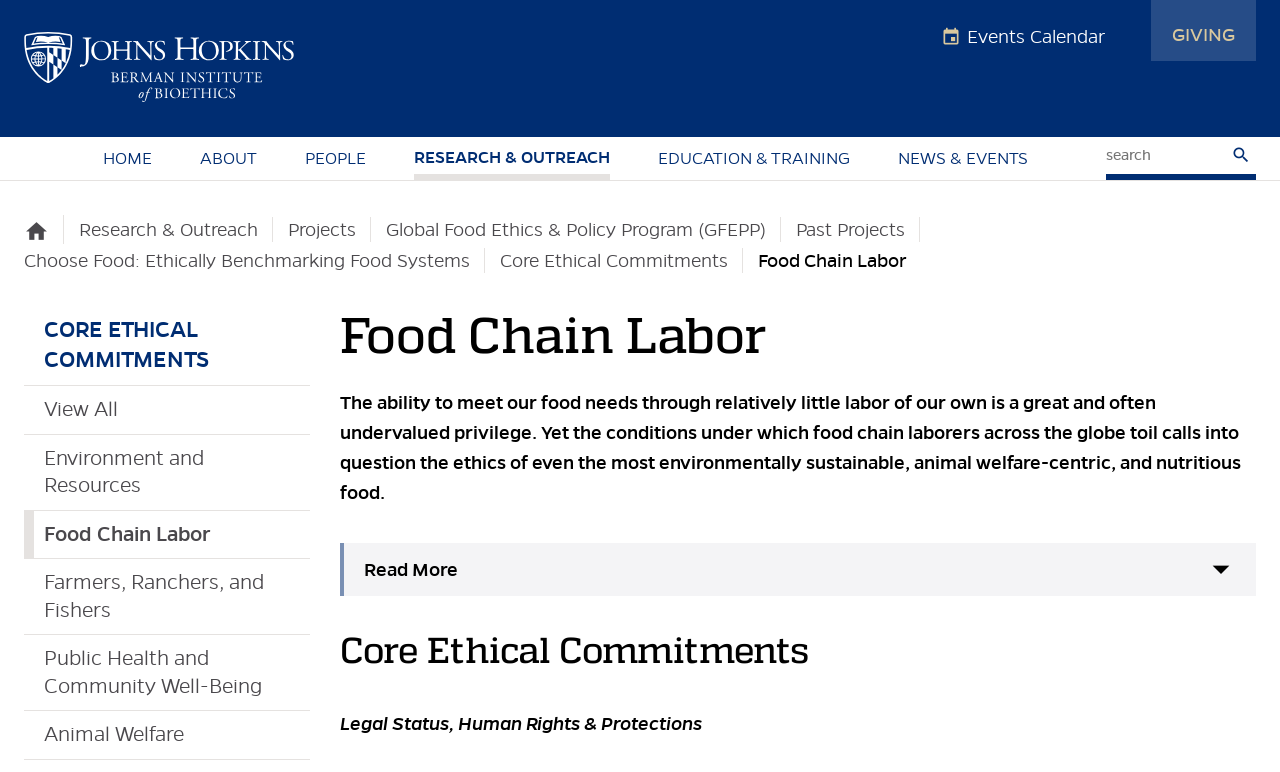Pinpoint the bounding box coordinates of the area that should be clicked to complete the following instruction: "Learn about Core Ethical Commitments". The coordinates must be given as four float numbers between 0 and 1, i.e., [left, top, right, bottom].

[0.265, 0.813, 0.981, 0.872]